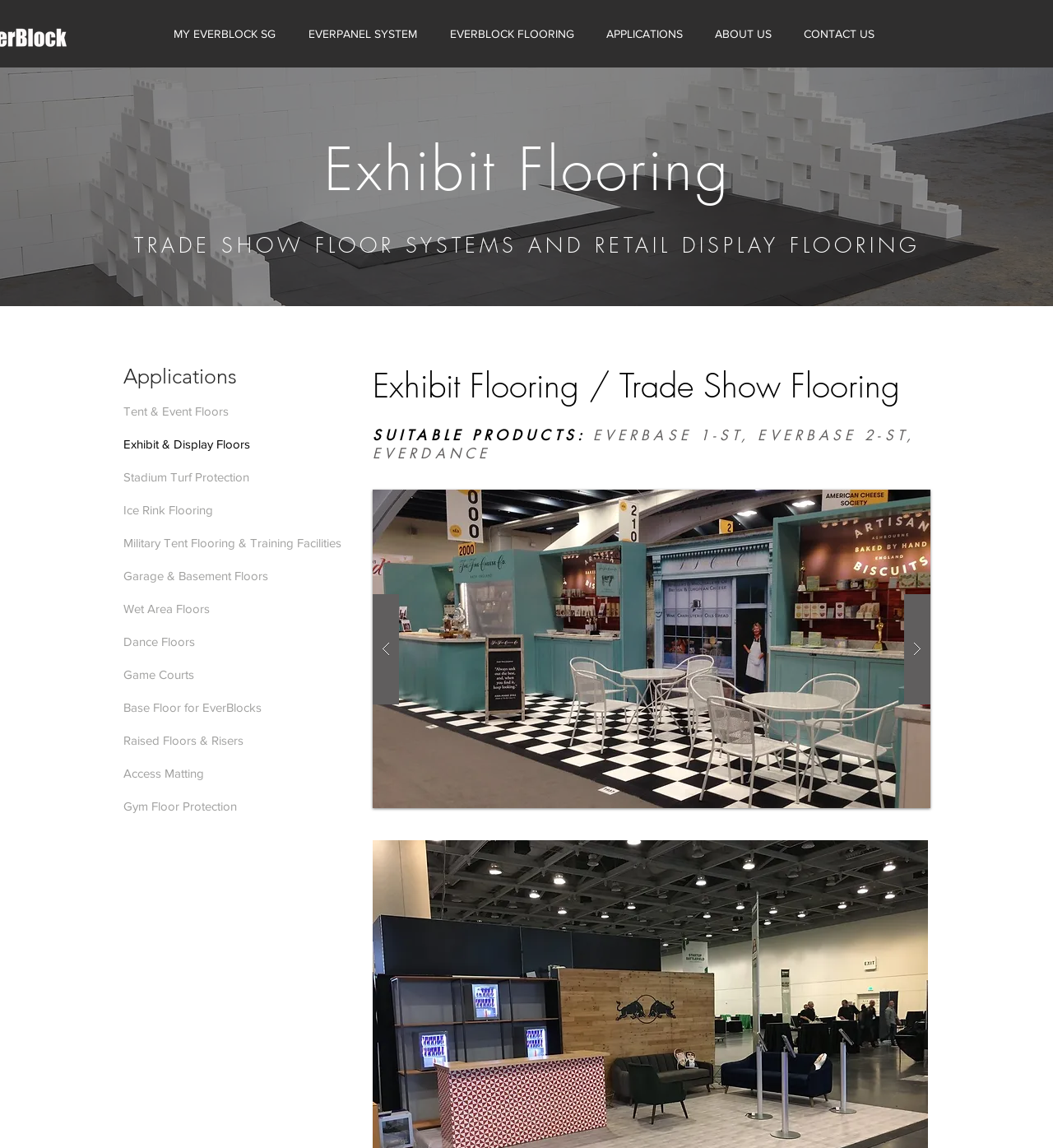Could you find the bounding box coordinates of the clickable area to complete this instruction: "Click on MY EVERBLOCK SG"?

[0.153, 0.011, 0.28, 0.047]